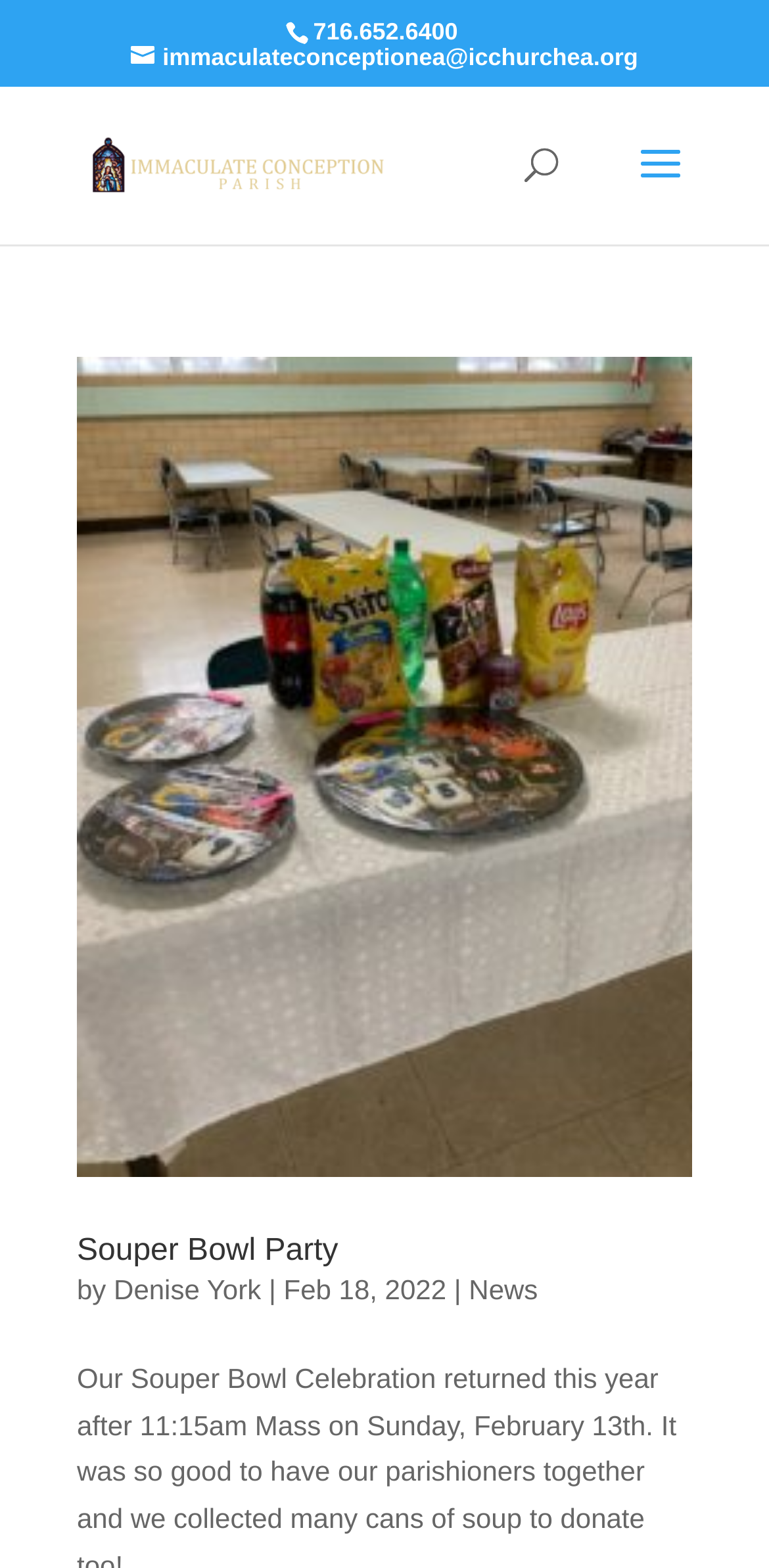Please determine the bounding box coordinates, formatted as (top-left x, top-left y, bottom-right x, bottom-right y), with all values as floating point numbers between 0 and 1. Identify the bounding box of the region described as: name="s" placeholder="Search …" title="Search for:"

[0.463, 0.055, 0.823, 0.057]